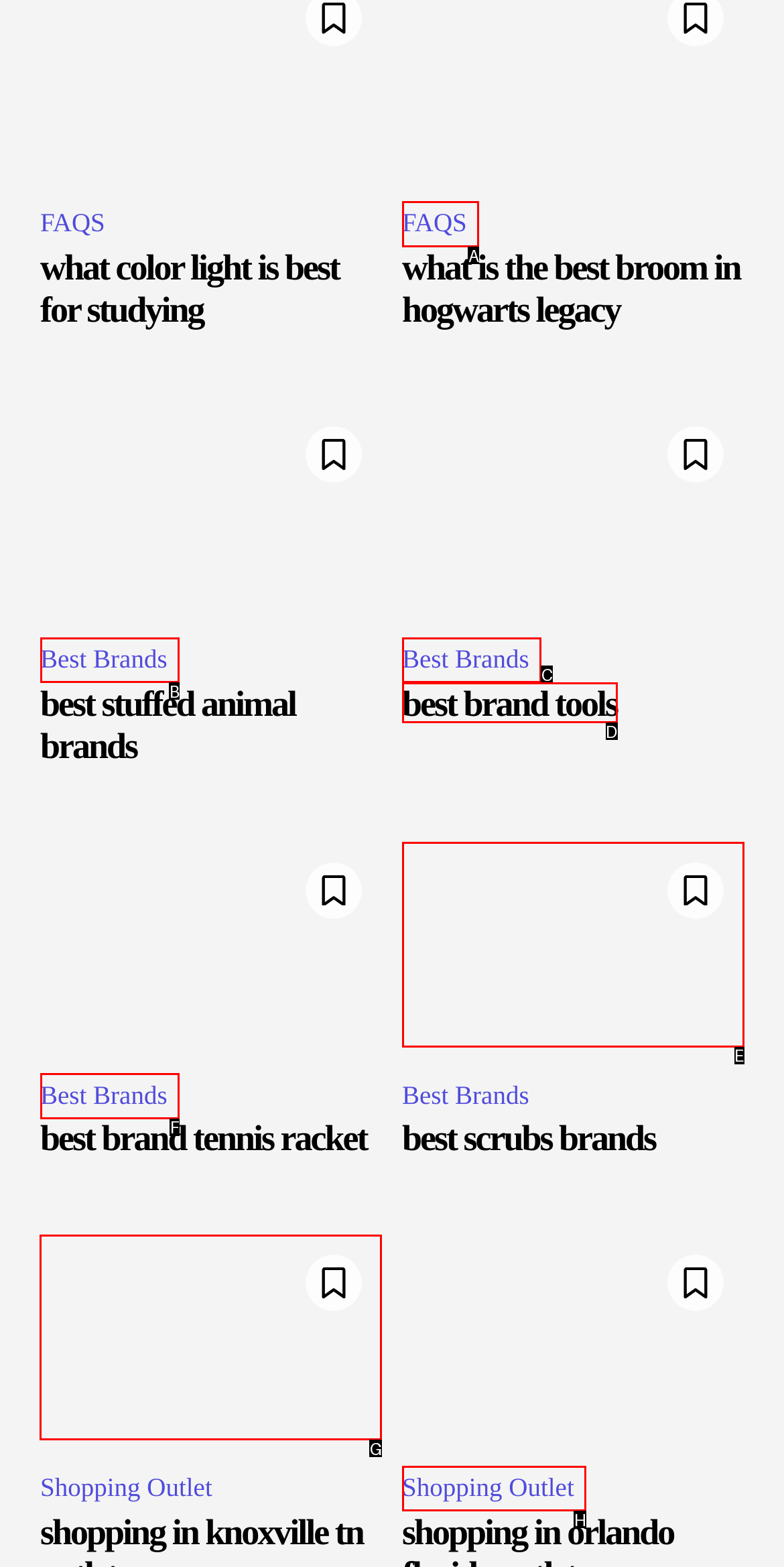To achieve the task: visit shopping outlet in Knoxville TN, which HTML element do you need to click?
Respond with the letter of the correct option from the given choices.

G